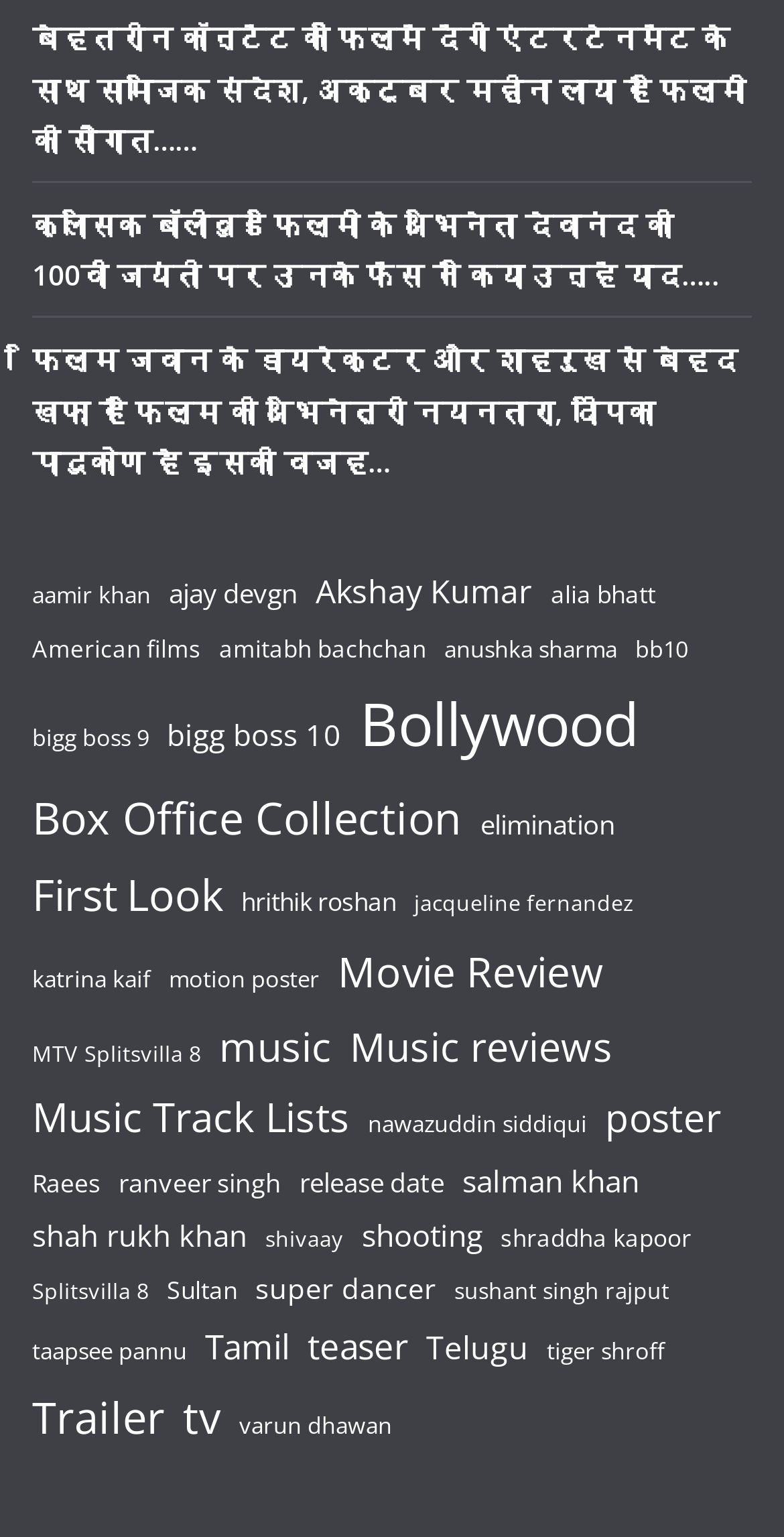Please indicate the bounding box coordinates for the clickable area to complete the following task: "Explore the music section". The coordinates should be specified as four float numbers between 0 and 1, i.e., [left, top, right, bottom].

[0.279, 0.656, 0.423, 0.704]